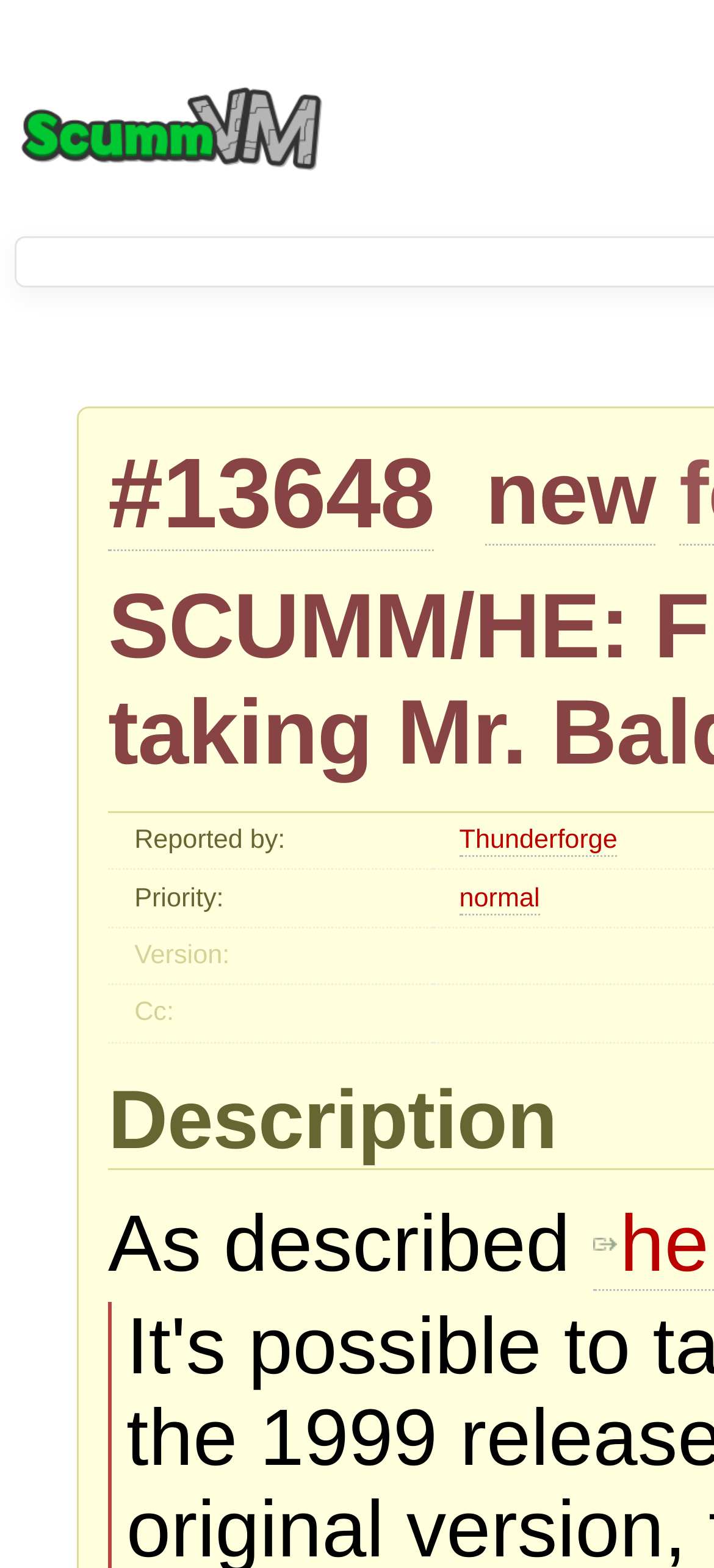Please provide a detailed answer to the question below based on the screenshot: 
Is the bug a new one?

I found the link 'new' which indicates the bug is a new one.